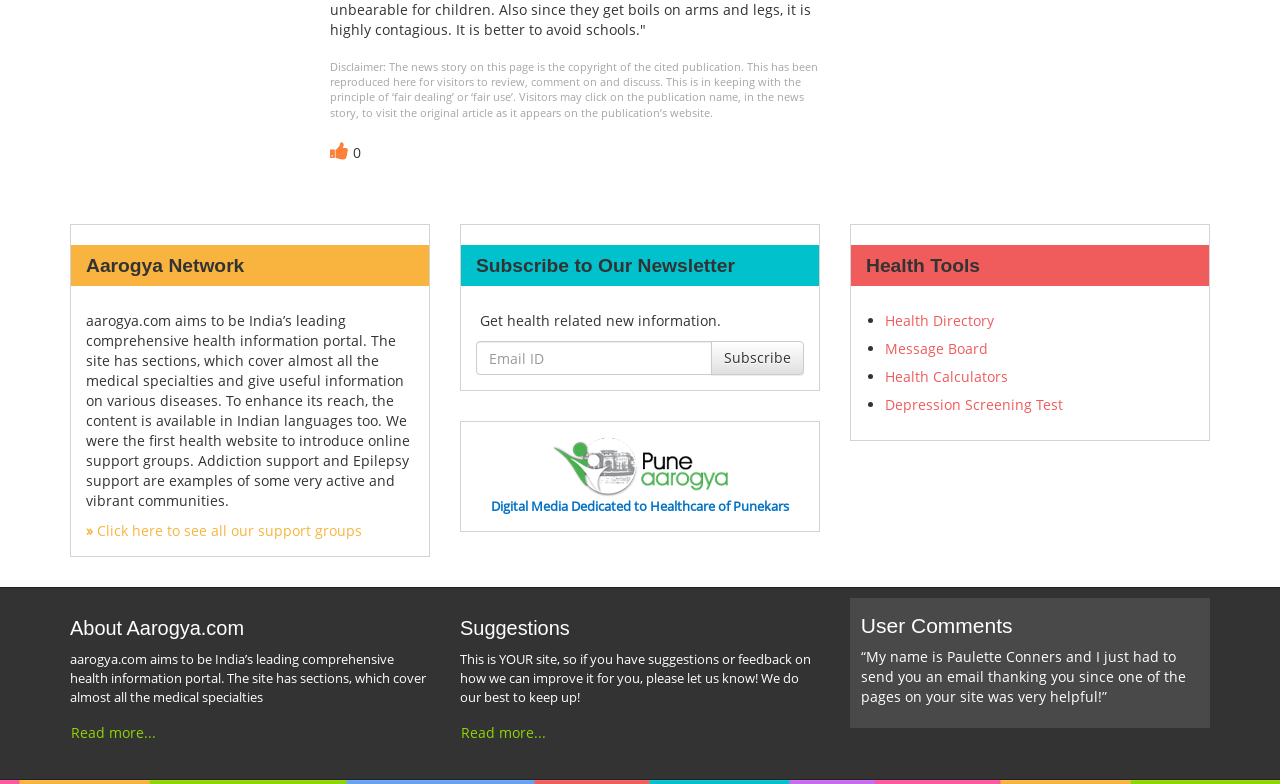Identify the bounding box coordinates of the section to be clicked to complete the task described by the following instruction: "Click on the 'Pune Aarogya' link". The coordinates should be four float numbers between 0 and 1, formatted as [left, top, right, bottom].

[0.431, 0.583, 0.569, 0.606]